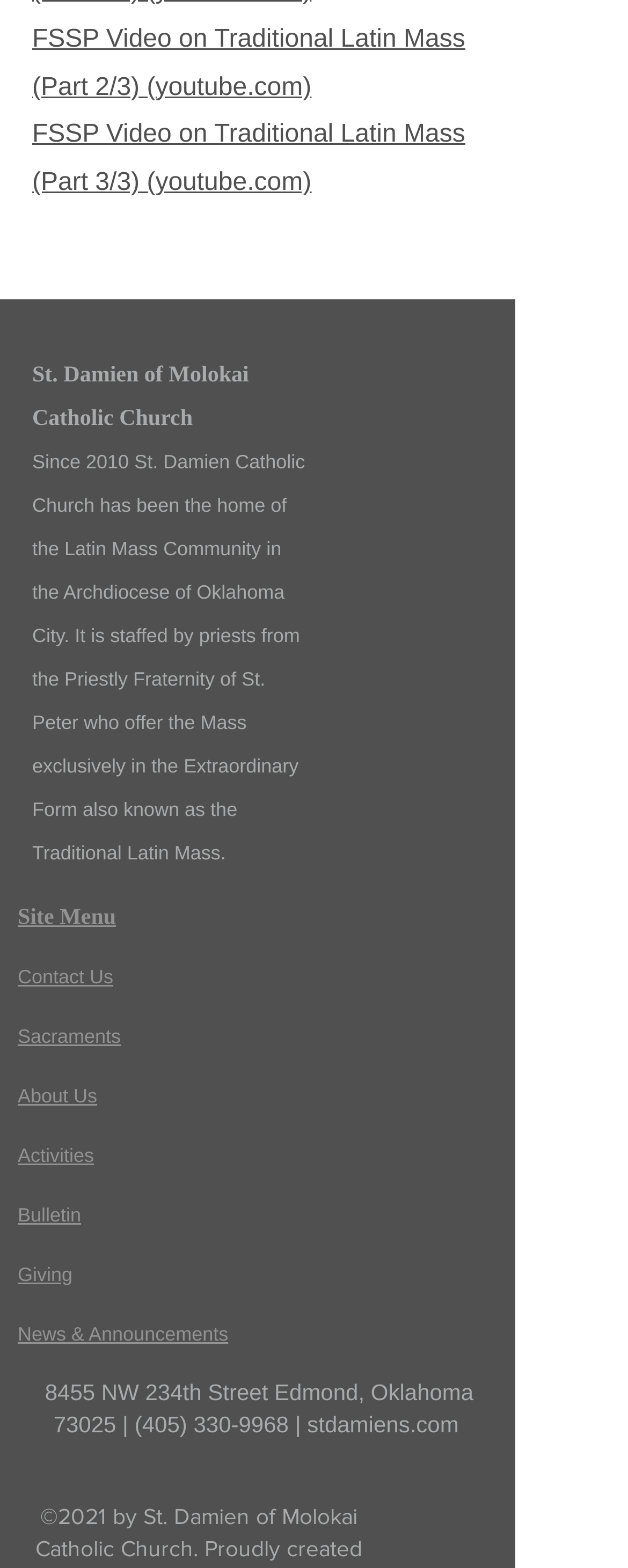What is the address of St. Damien of Molokai Catholic Church?
Based on the visual information, provide a detailed and comprehensive answer.

I found the address of the church at the bottom of the webpage, which is '8455 NW 234th Street Edmond, Oklahoma 73025'.